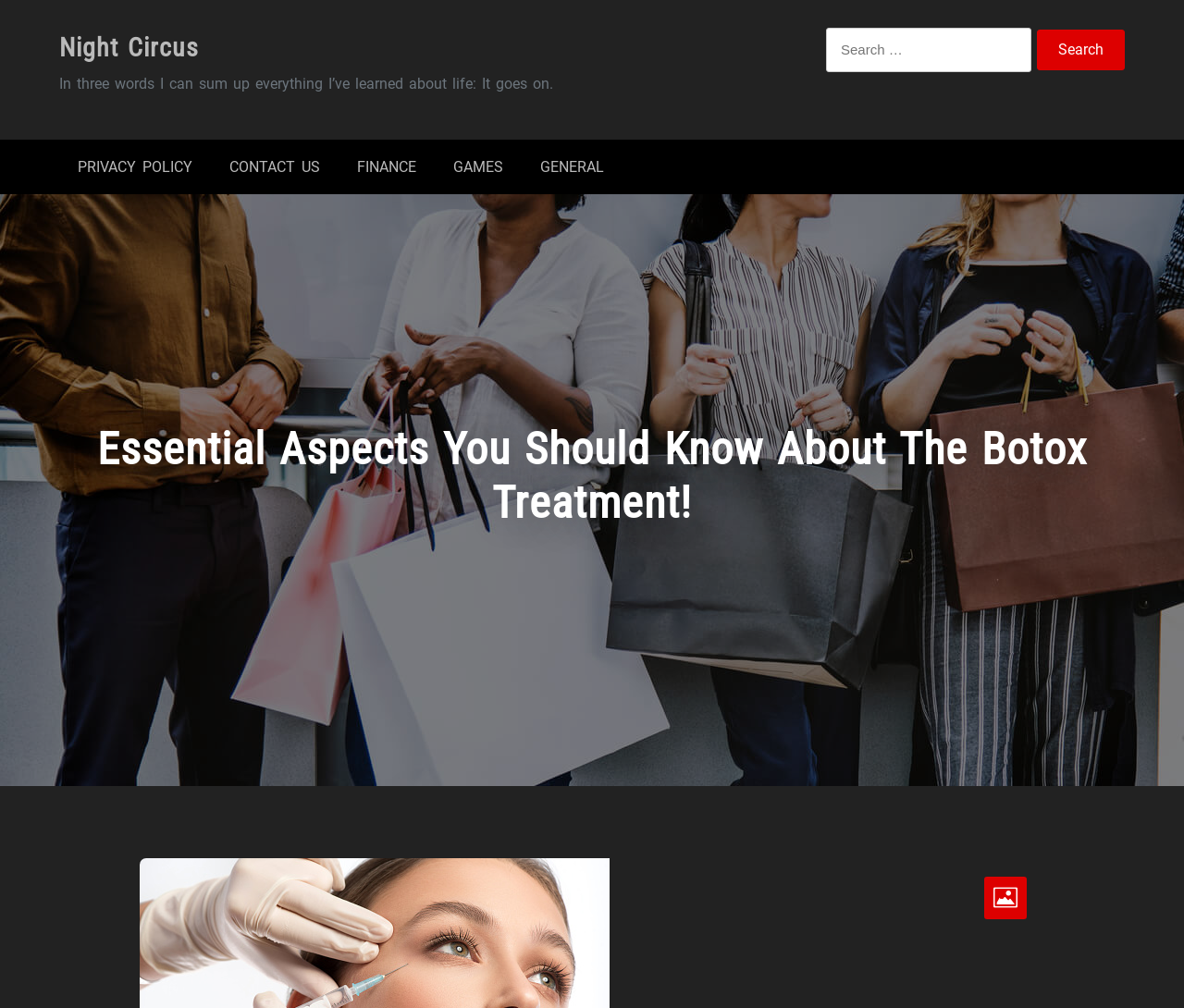What is the quote about life on the webpage?
Answer the question with a detailed and thorough explanation.

The quote is located below the Night Circus heading and is written in a static text element. It says 'In three words I can sum up everything I’ve learned about life: It goes on.'